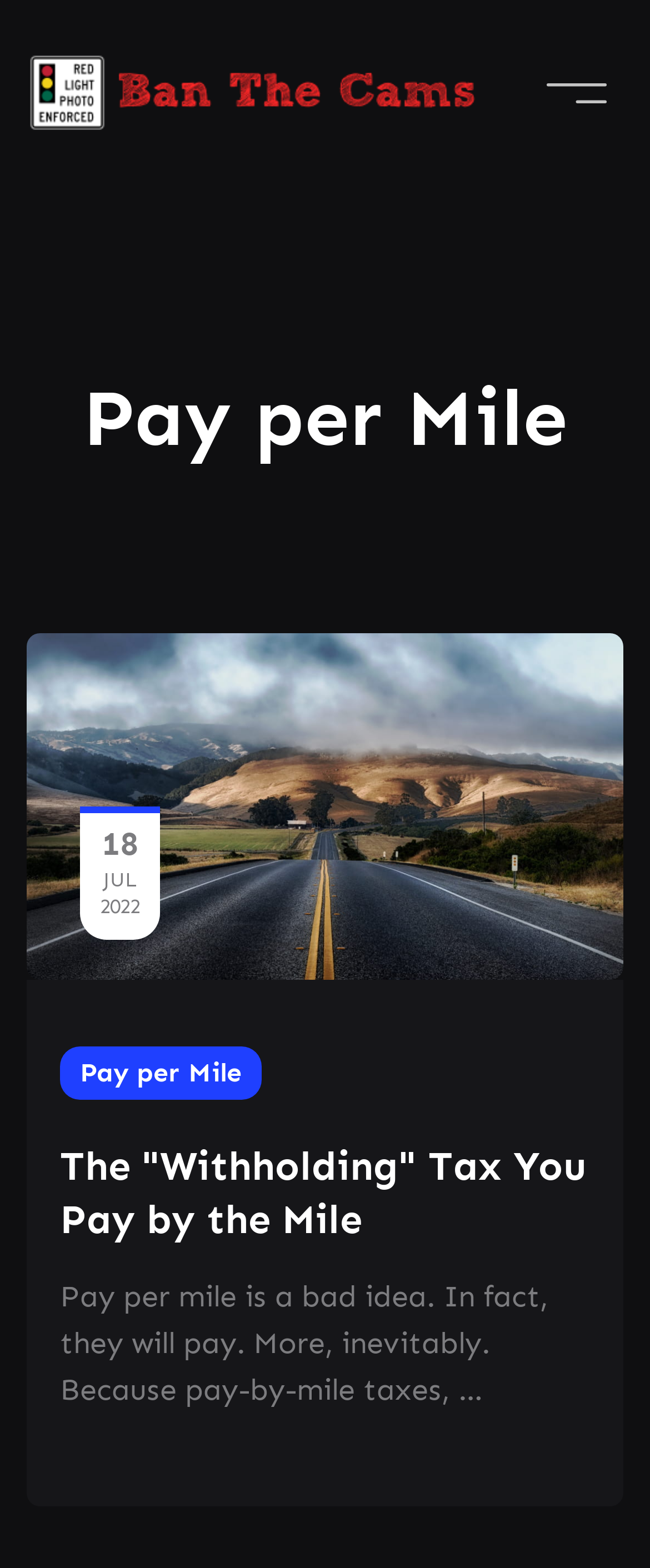What is the topic of the second link?
Please provide a single word or phrase based on the screenshot.

Pay per Mile